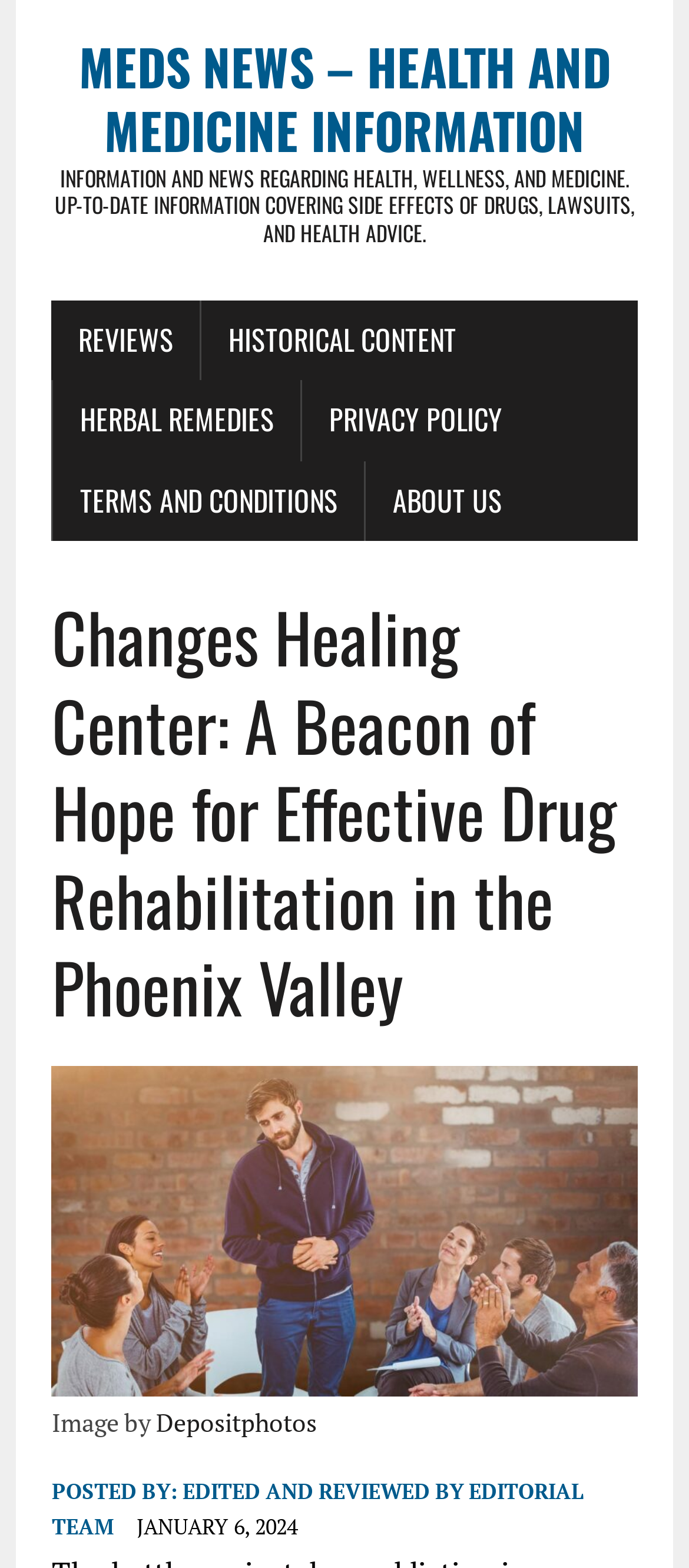Pinpoint the bounding box coordinates of the area that should be clicked to complete the following instruction: "View Reviews". The coordinates must be given as four float numbers between 0 and 1, i.e., [left, top, right, bottom].

[0.075, 0.191, 0.29, 0.243]